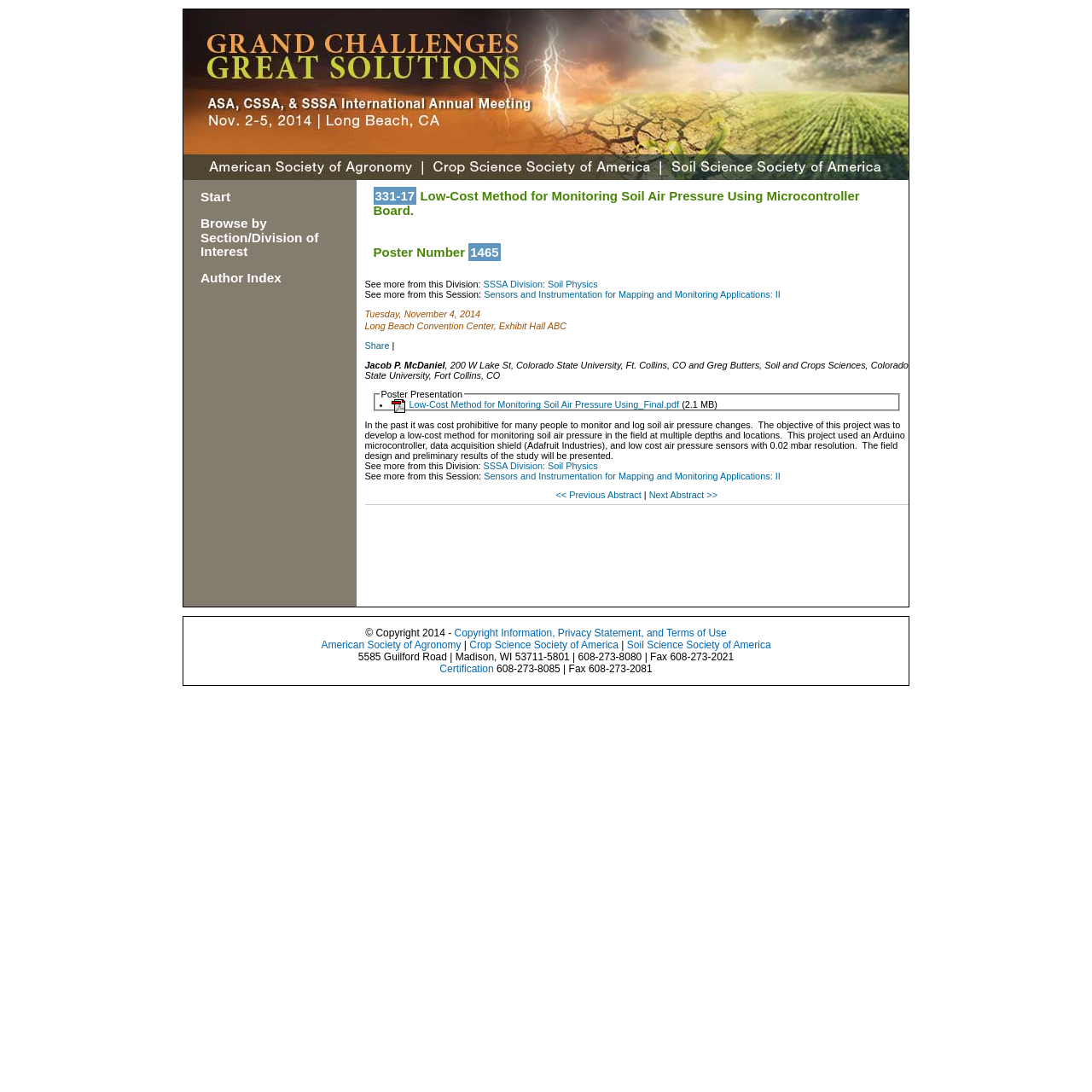Predict the bounding box of the UI element based on the description: "Start". The coordinates should be four float numbers between 0 and 1, formatted as [left, top, right, bottom].

[0.184, 0.173, 0.211, 0.187]